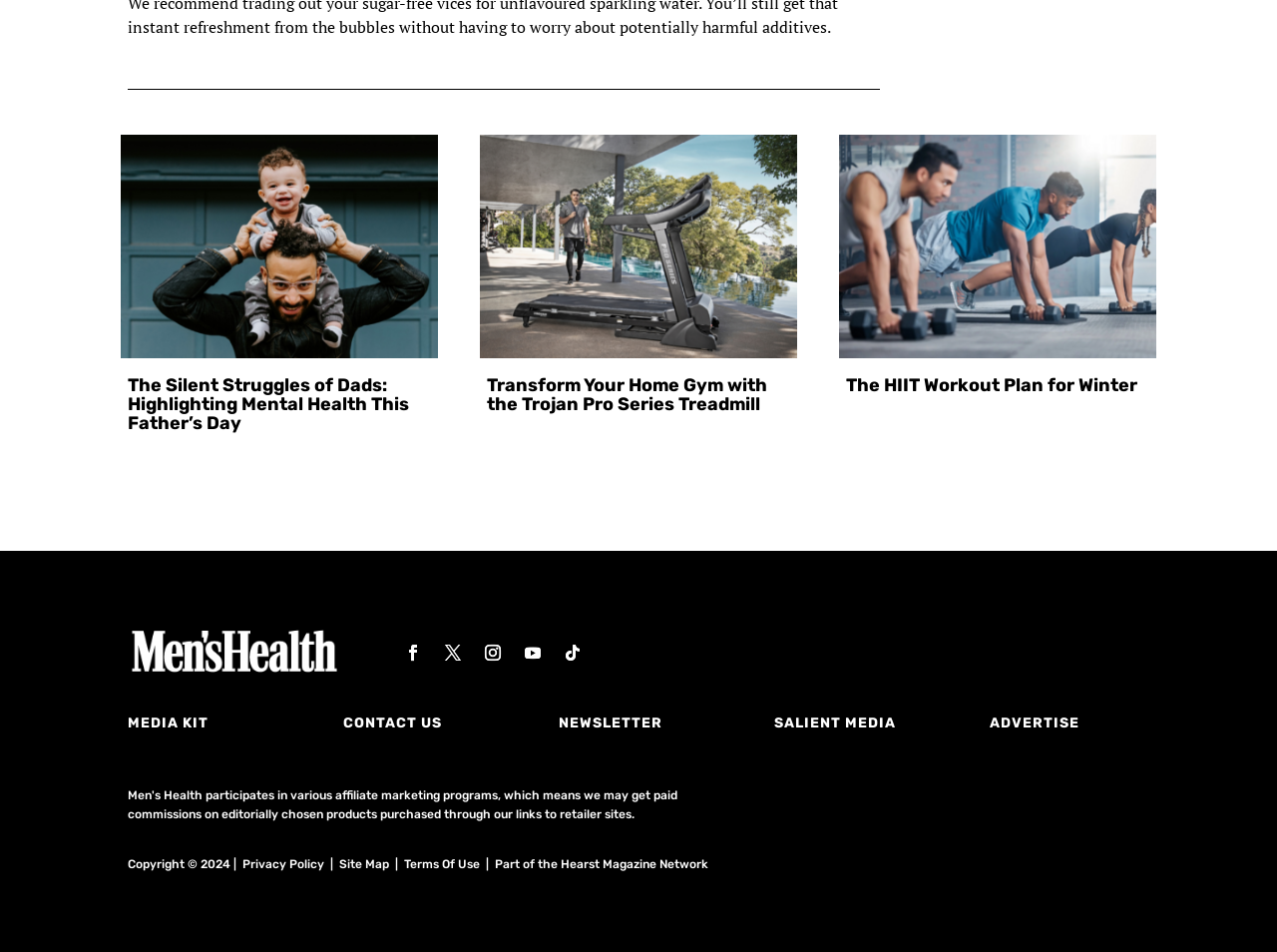Locate the bounding box coordinates of the segment that needs to be clicked to meet this instruction: "Read the article about The HIIT Workout Plan for Winter".

[0.647, 0.128, 0.916, 0.39]